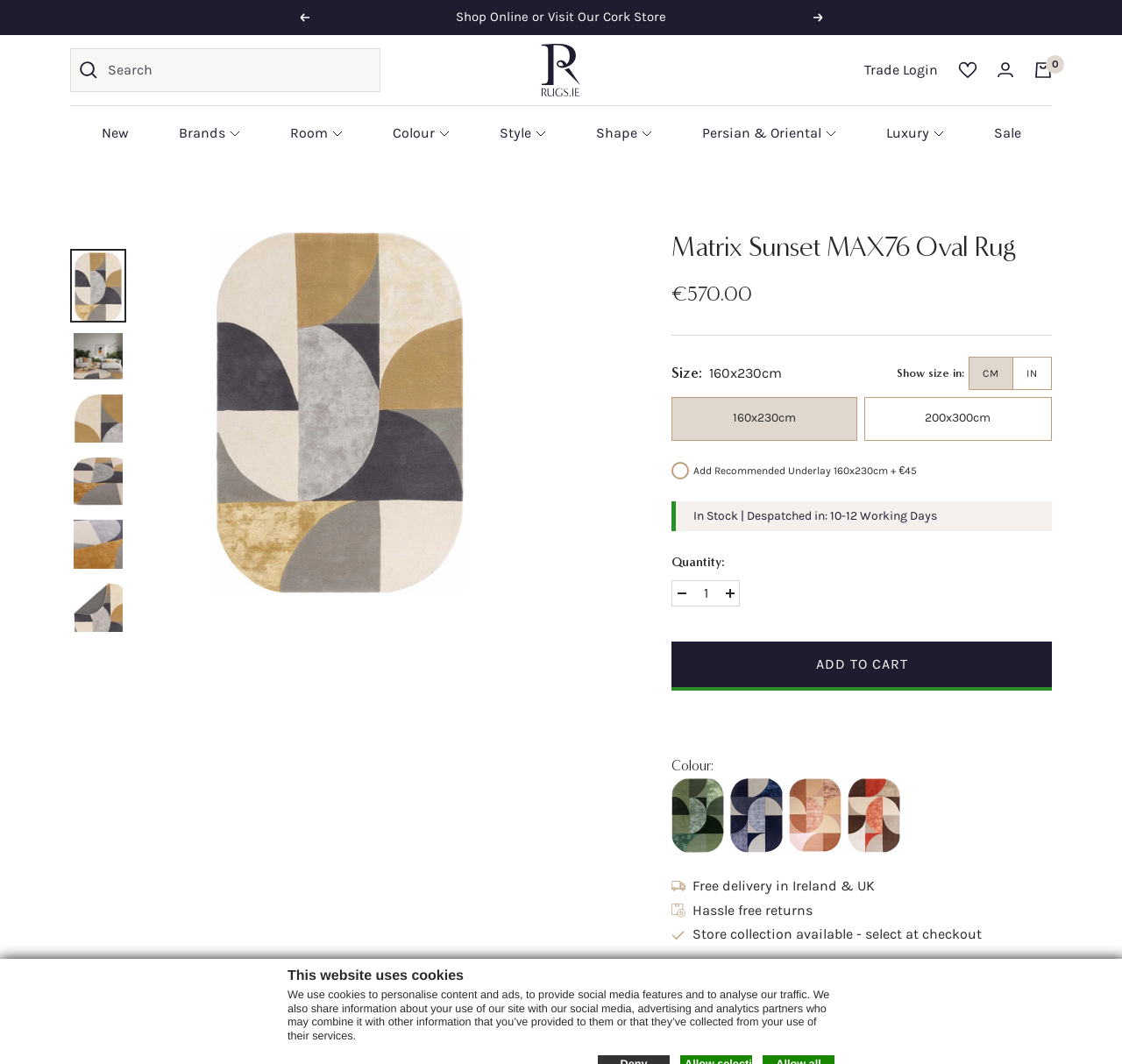Summarize the webpage in an elaborate manner.

This webpage is about a specific product, the Matrix Sunset MAX76 Oval Rug. At the top, there is a notification about the website using cookies. Below that, there are navigation buttons, including "Previous" and "Next", and a search bar with a magnifying glass icon. The website's logo, Rugs.ie, is located on the top right, along with links to "Trade Login", "Wishlist", "Login", and "Cart".

The main content of the page is dedicated to the product, featuring a large image of the rug with geometric shapes in grey, black, yellow, and beige. There are several buttons below the image, allowing users to select different colors and sizes of the rug. The product's details, including its sale price, size, and availability, are listed below. Users can also choose to add a recommended underlay to their purchase.

On the right side of the page, there are links to similar products, including the Matrix Forest MAX75 Oval Rug, Matrix Indigo MAX74 Oval Rug, Matrix Earth MAX78 Oval Rug, and Matrix Spice MAX77 Oval Rug. Each link features an image of the respective rug.

At the bottom of the page, there is a call-to-action button to "ADD TO CART" and a section to select the quantity of the product.